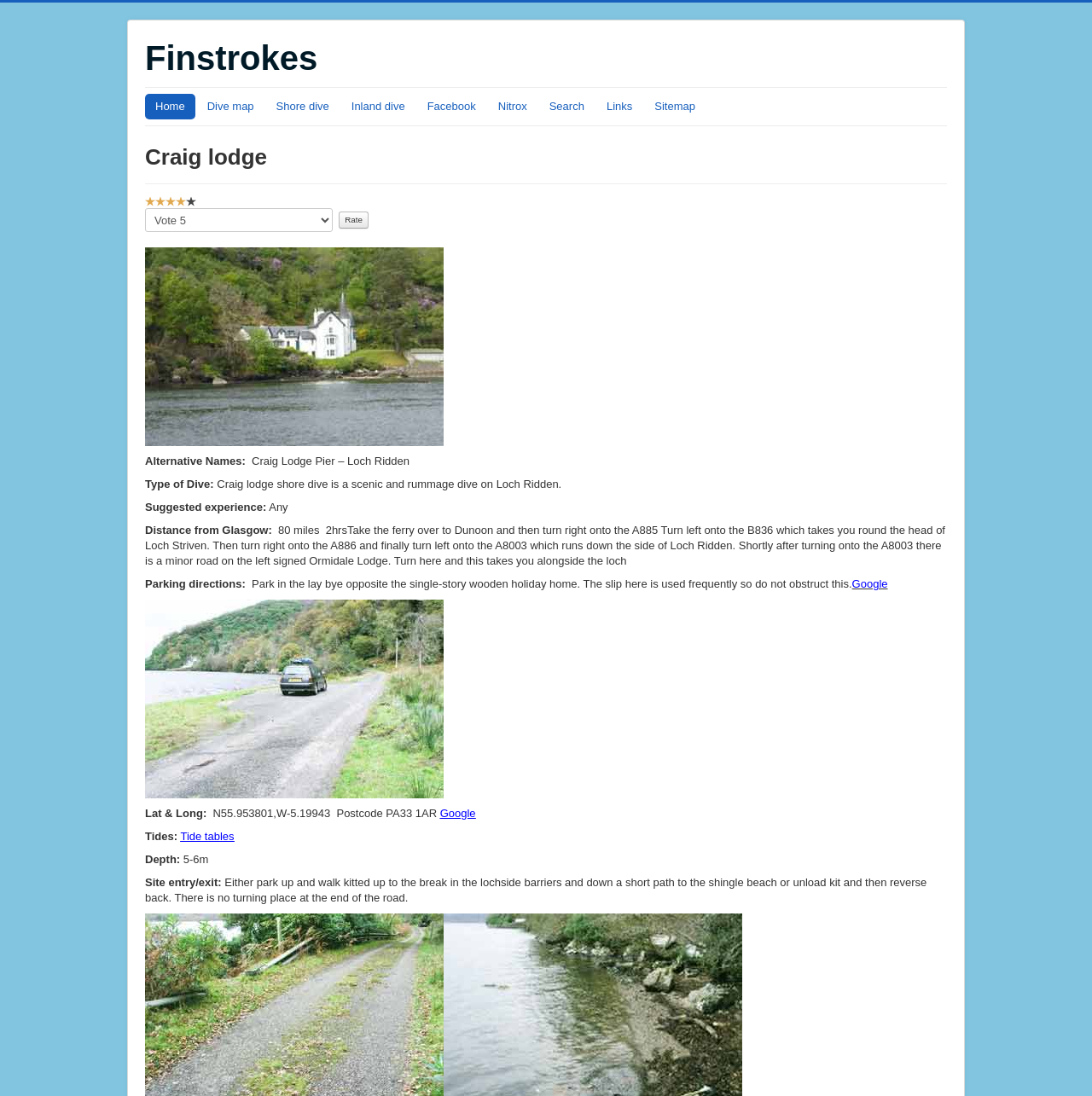Identify and provide the bounding box coordinates of the UI element described: "Dive map". The coordinates should be formatted as [left, top, right, bottom], with each number being a float between 0 and 1.

[0.18, 0.086, 0.242, 0.109]